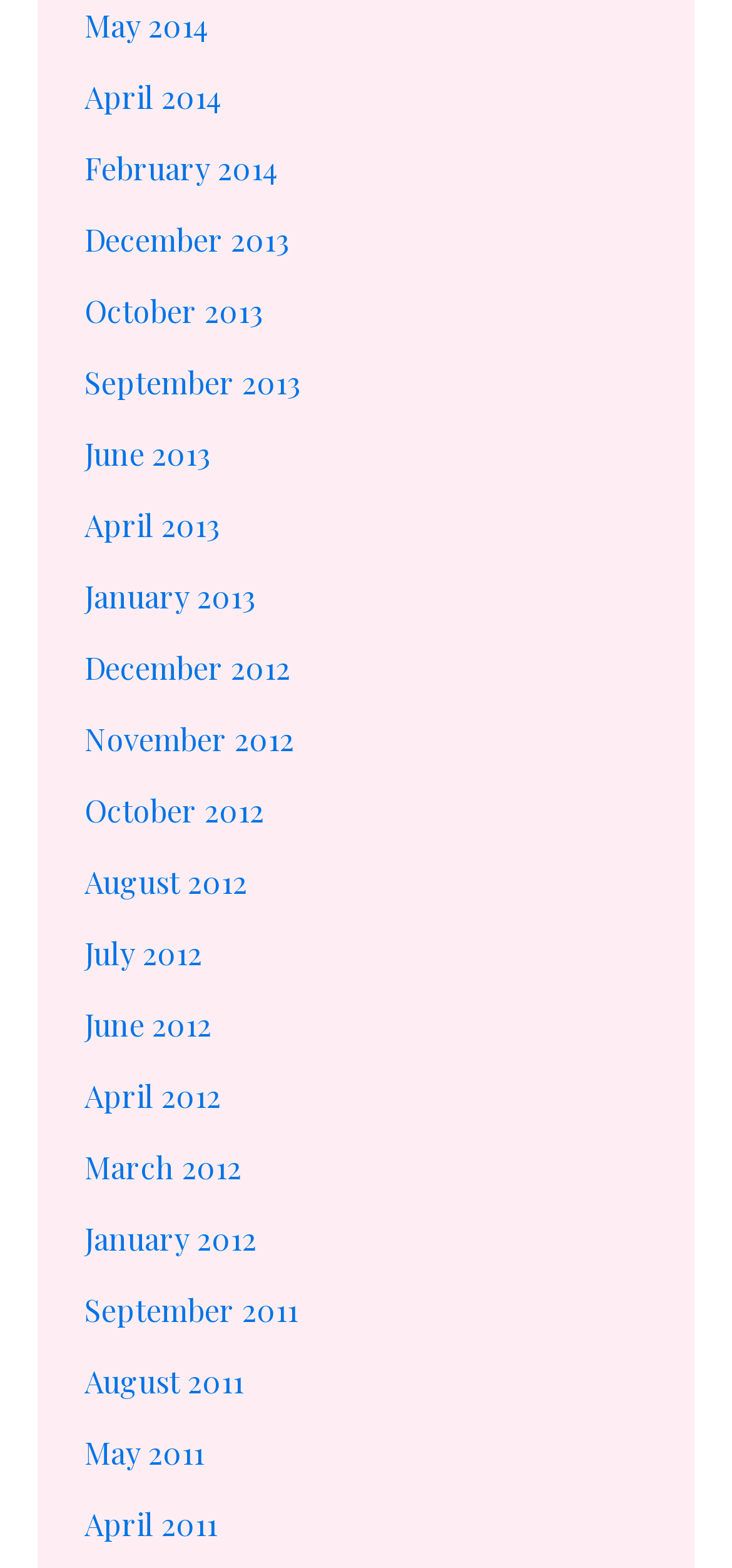Respond to the question with just a single word or phrase: 
What is the earliest month available on this webpage?

September 2011